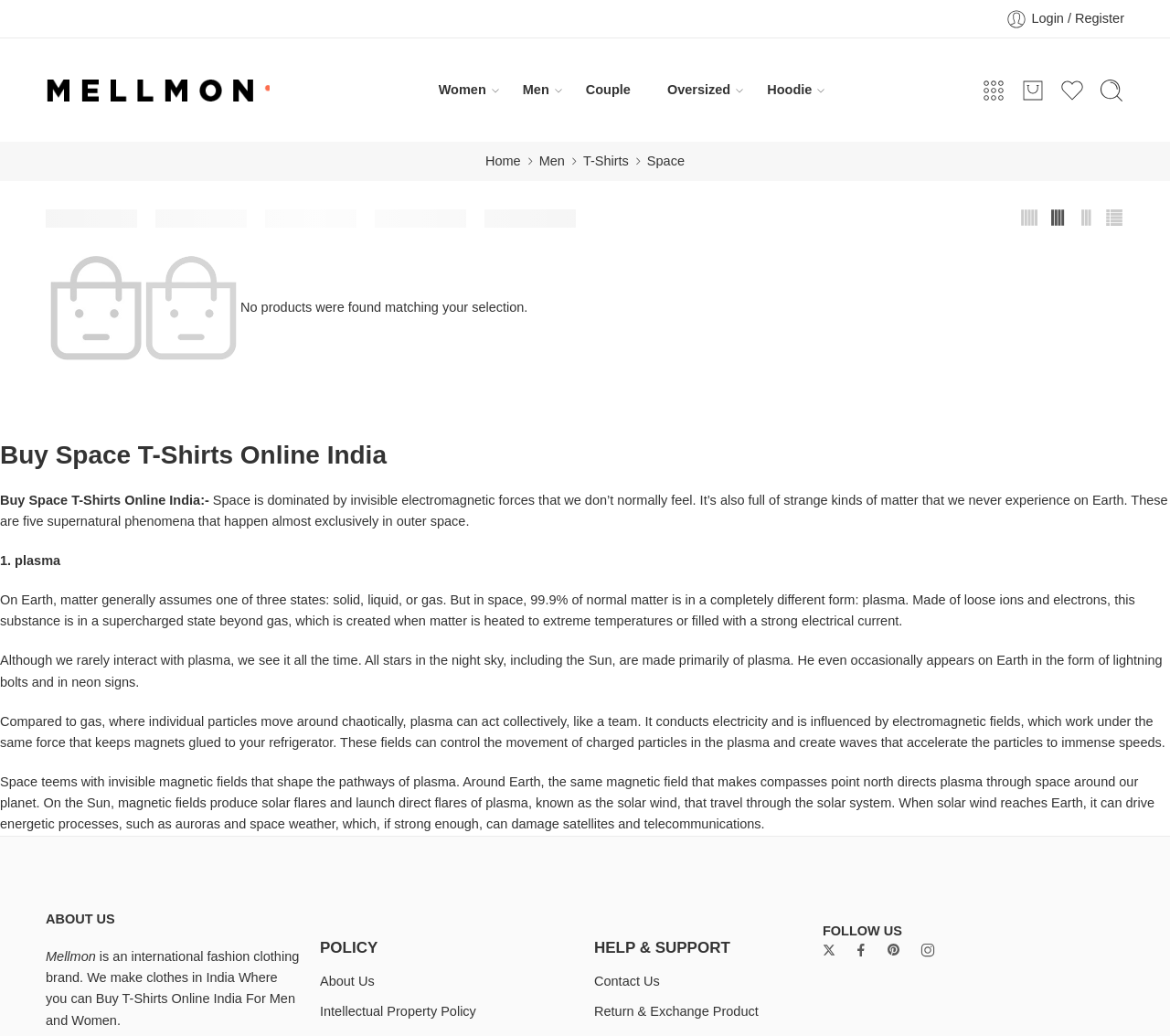Please locate the bounding box coordinates for the element that should be clicked to achieve the following instruction: "Read about Space". Ensure the coordinates are given as four float numbers between 0 and 1, i.e., [left, top, right, bottom].

[0.553, 0.148, 0.585, 0.163]